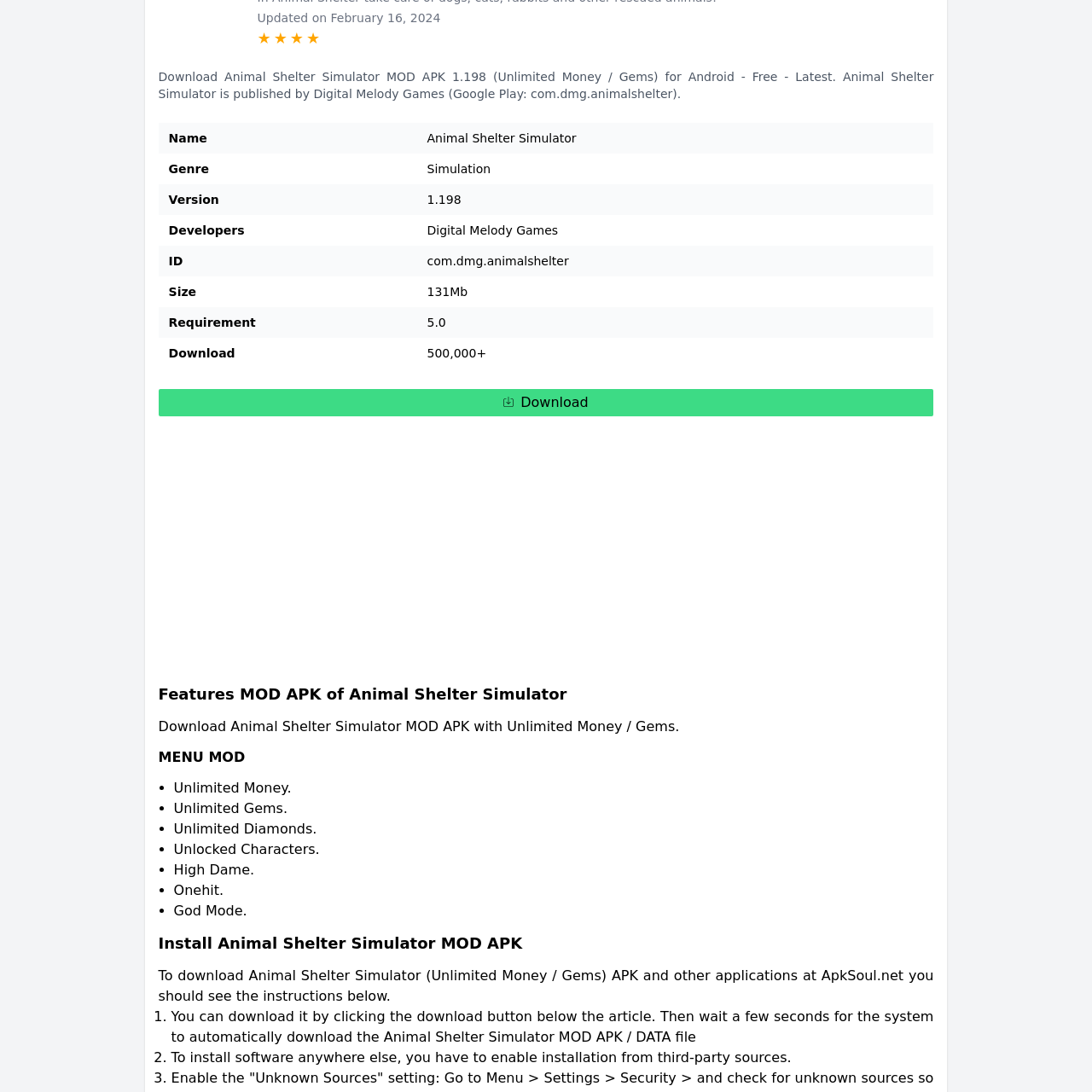What is the benefit of the modified APK version?
Focus on the image highlighted by the red bounding box and give a comprehensive answer using the details from the image.

The webpage specifically emphasizes the inclusion of unlimited money and gems in the modified APK version of the game, which suggests that this is a key benefit of downloading this version.